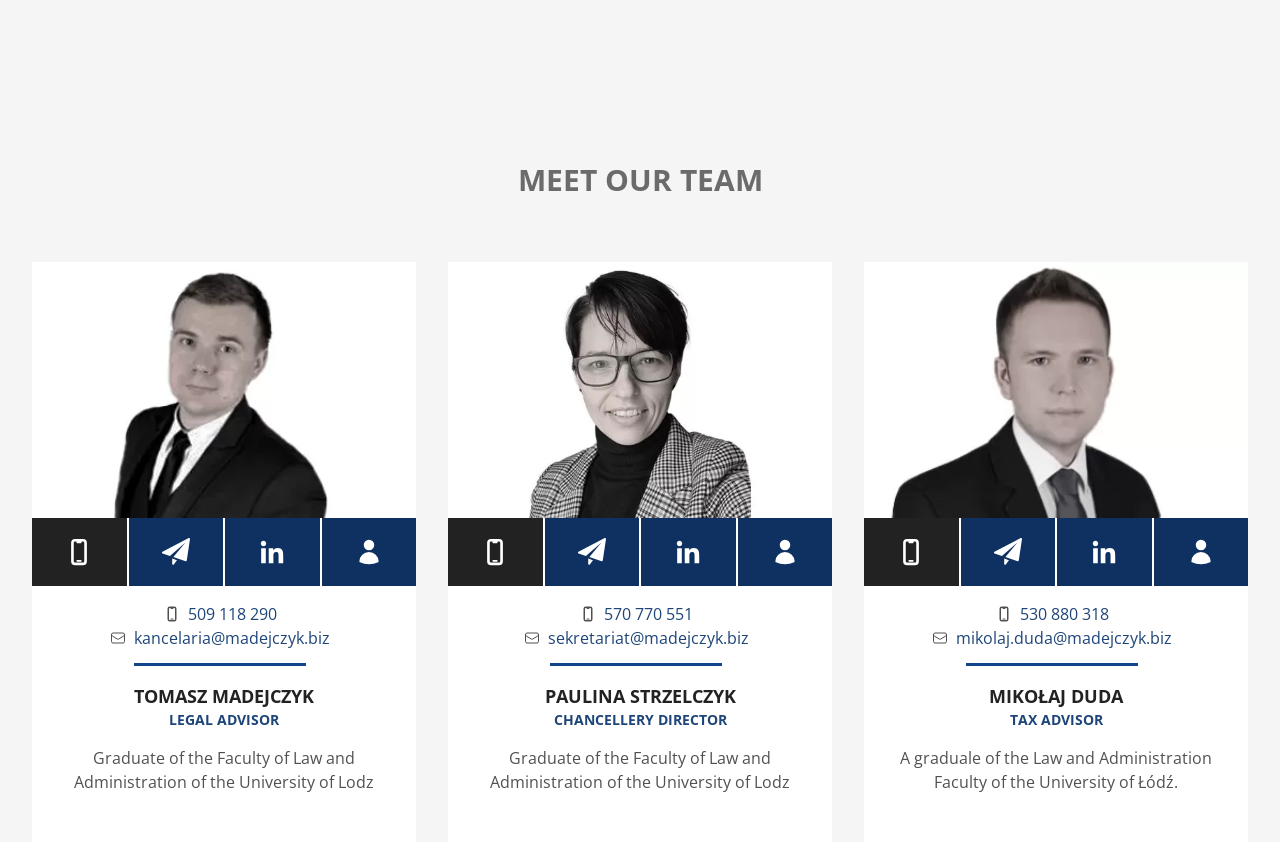Please specify the bounding box coordinates of the clickable section necessary to execute the following command: "Visit Mikolaj Duda's Linkedin profile".

[0.826, 0.615, 0.9, 0.696]